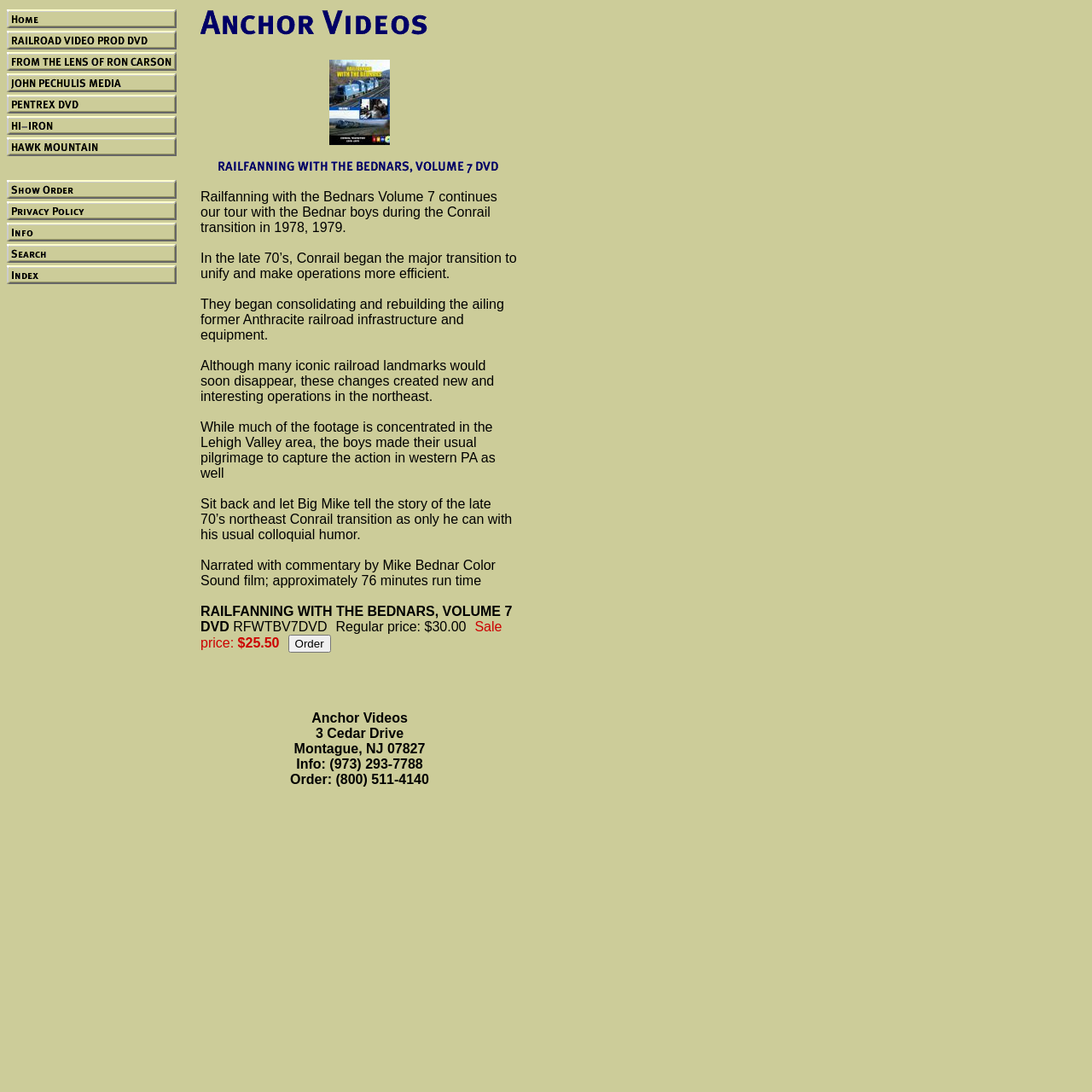What is the sale price of the DVD?
Give a detailed explanation using the information visible in the image.

I found the answer by looking at the pricing information on the webpage. The regular price is $30.00, but there is a sale price mentioned as $25.50.